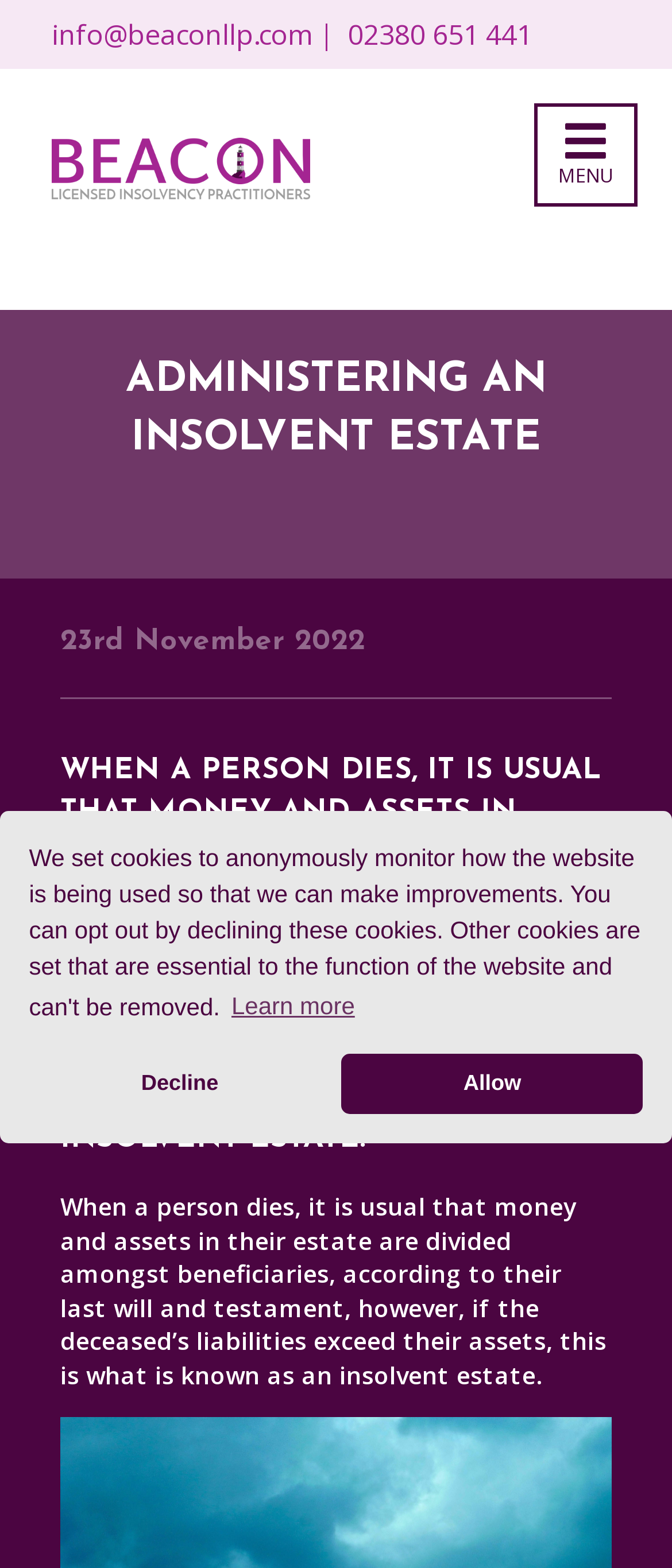Based on the image, please elaborate on the answer to the following question:
What is the date mentioned on the webpage?

I examined the webpage content and found a heading element with the text '23rd November 2022' which indicates the date mentioned on the webpage.